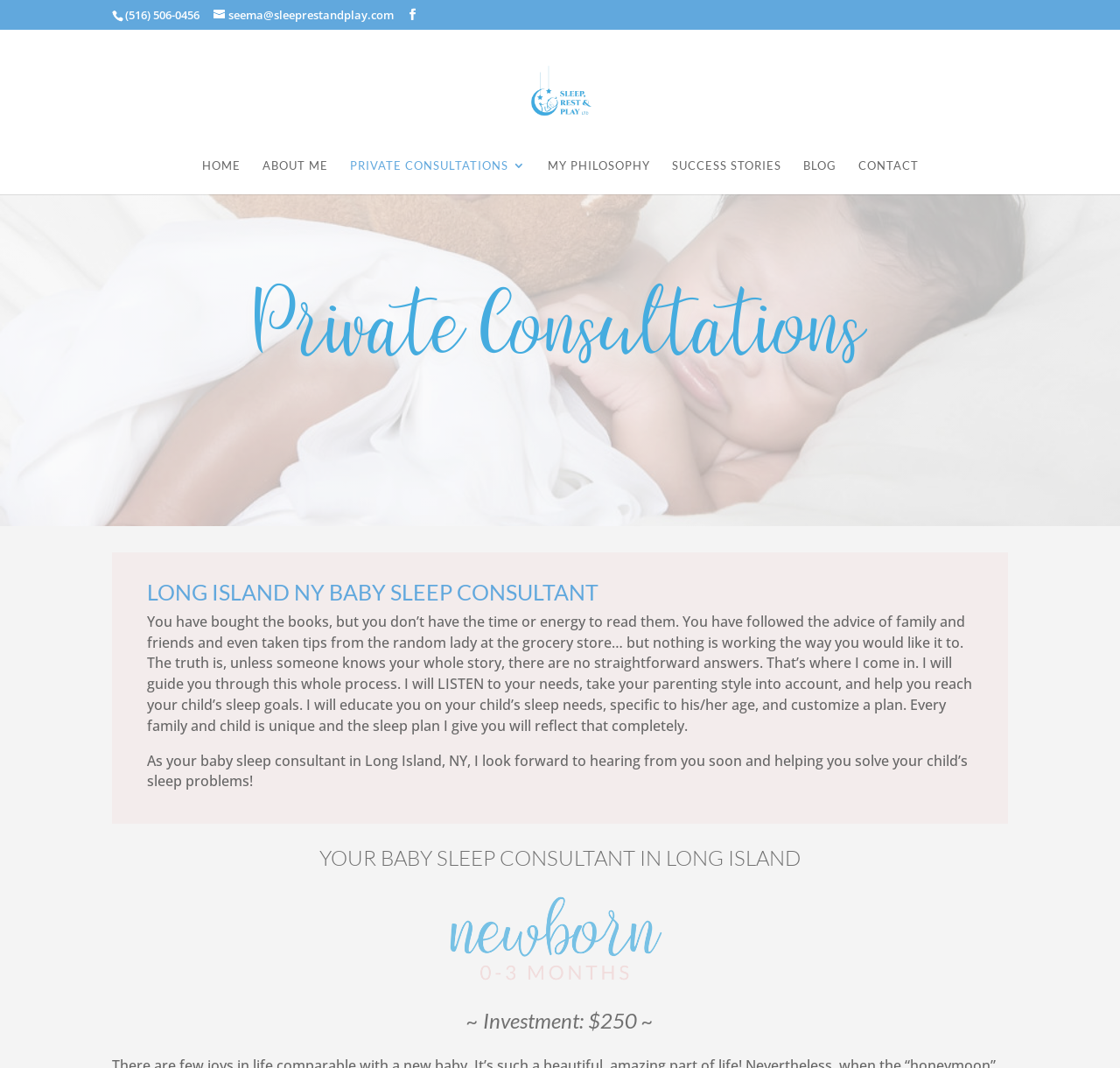Find and provide the bounding box coordinates for the UI element described here: "Private Consultations". The coordinates should be given as four float numbers between 0 and 1: [left, top, right, bottom].

[0.312, 0.149, 0.469, 0.182]